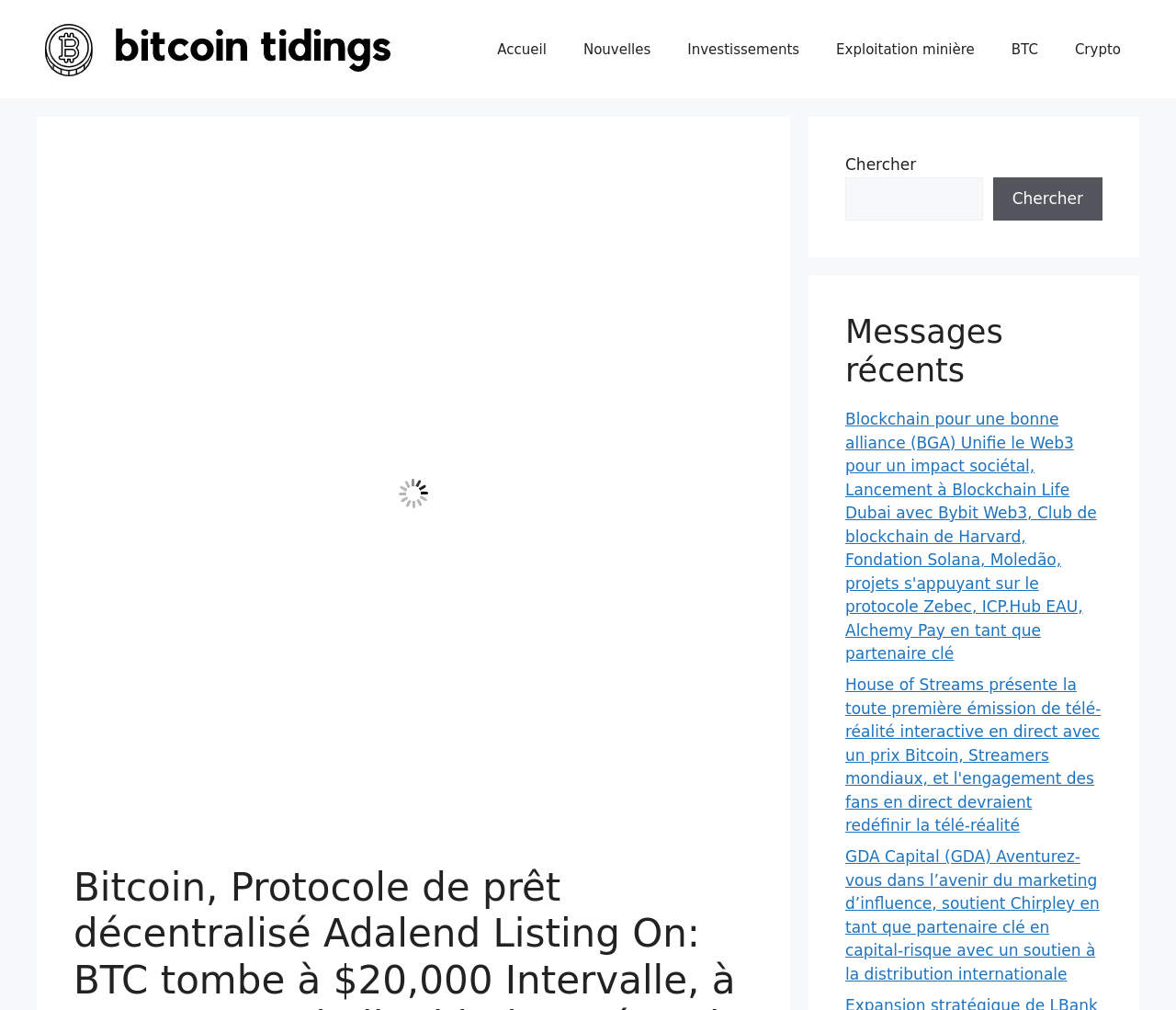What is the purpose of the search bar?
Answer the question with just one word or phrase using the image.

To search the website